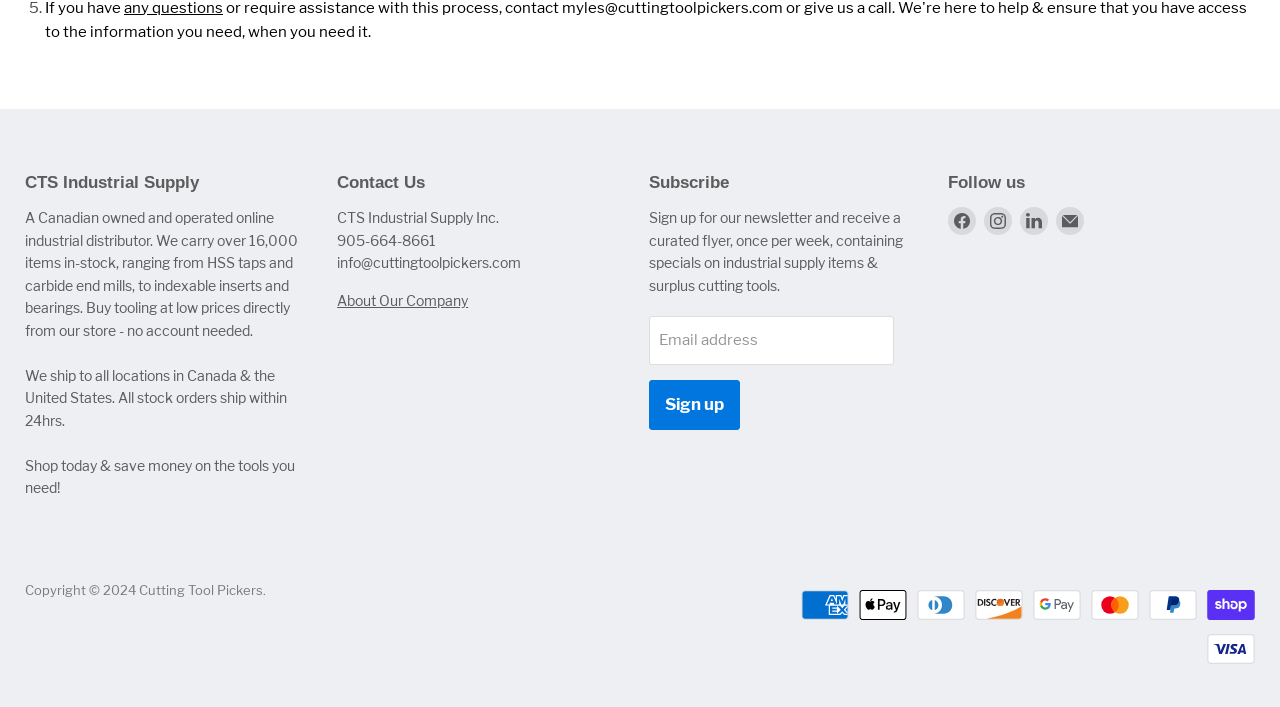Please determine the bounding box coordinates, formatted as (top-left x, top-left y, bottom-right x, bottom-right y), with all values as floating point numbers between 0 and 1. Identify the bounding box of the region described as: Sign up

[0.507, 0.527, 0.578, 0.597]